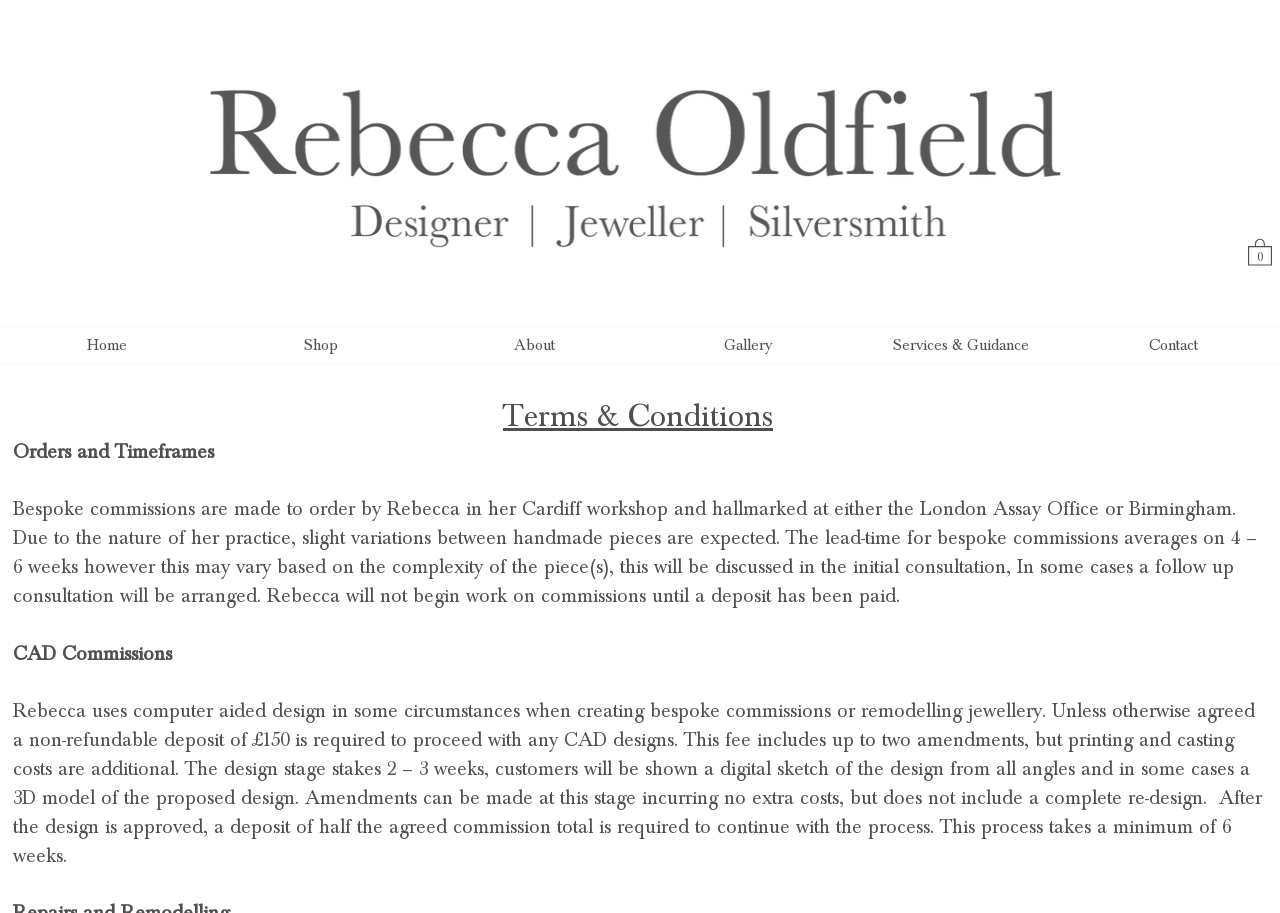What is the minimum time required for the design stage?
Answer the question in a detailed and comprehensive manner.

According to the webpage, the design stage takes a minimum of 2 – 3 weeks, as mentioned in the text 'The design stage stakes 2 – 3 weeks, customers will be shown a digital sketch of the design from all angles and in some cases a 3D model of the proposed design.'